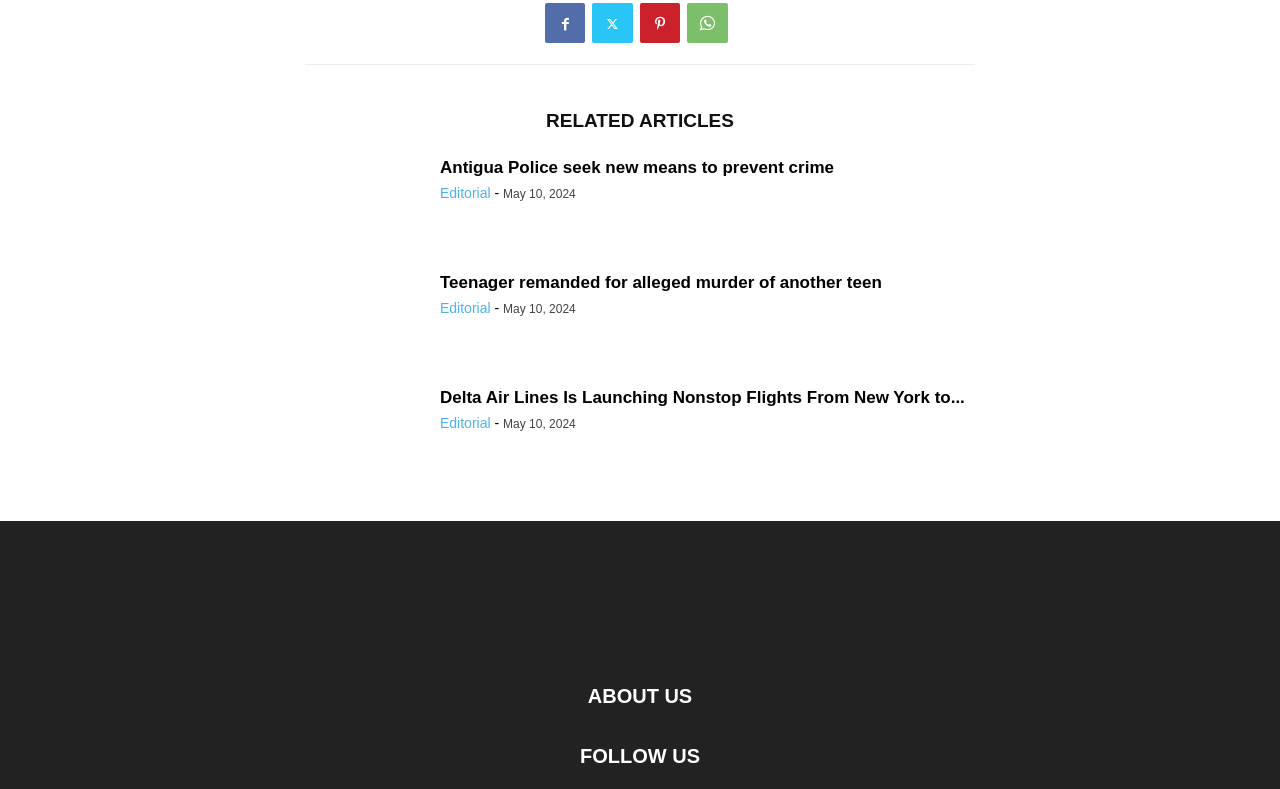Locate the bounding box coordinates of the area you need to click to fulfill this instruction: 'Follow the link to Teenager remanded for alleged murder of another teen'. The coordinates must be in the form of four float numbers ranging from 0 to 1: [left, top, right, bottom].

[0.238, 0.346, 0.332, 0.46]